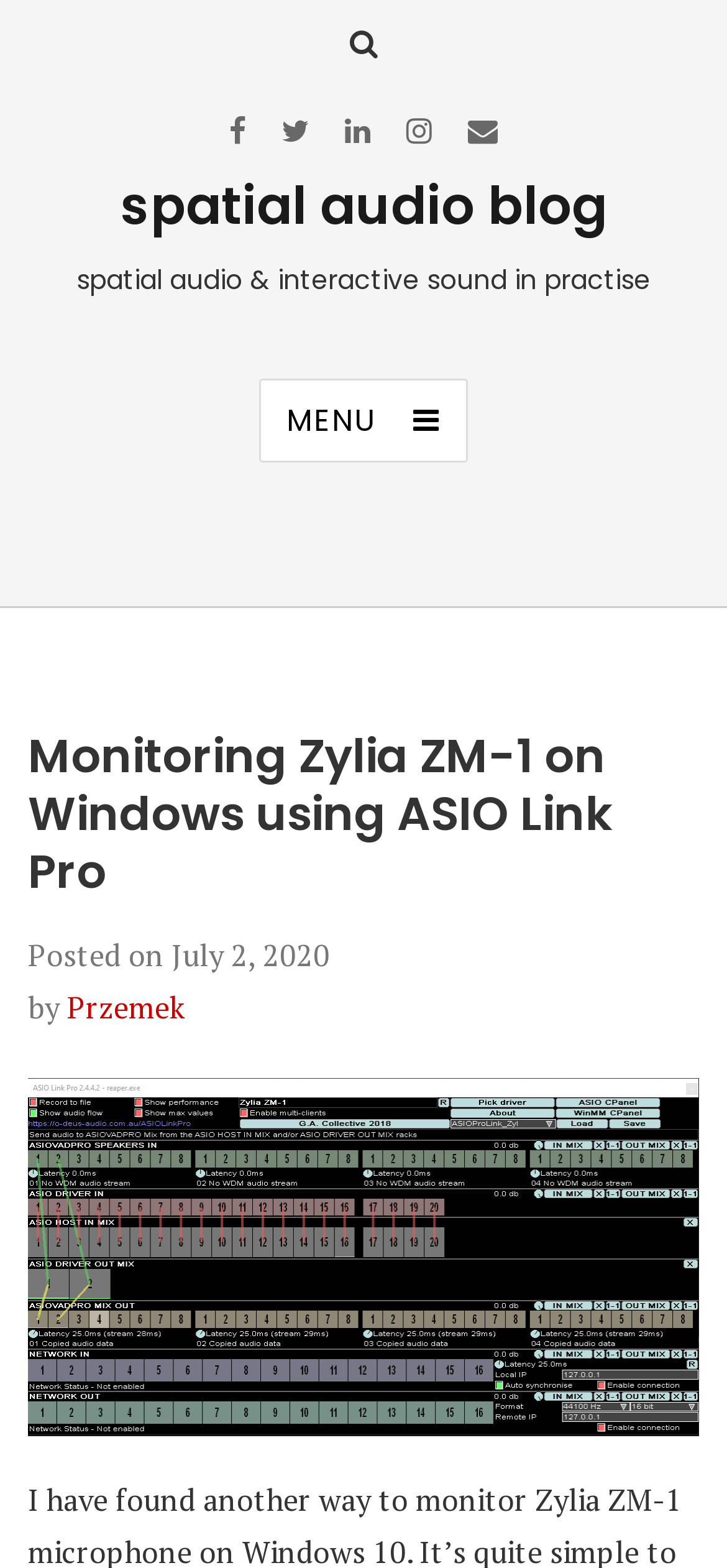Please determine the bounding box coordinates, formatted as (top-left x, top-left y, bottom-right x, bottom-right y), with all values as floating point numbers between 0 and 1. Identify the bounding box of the region described as: 2013-08-22

None